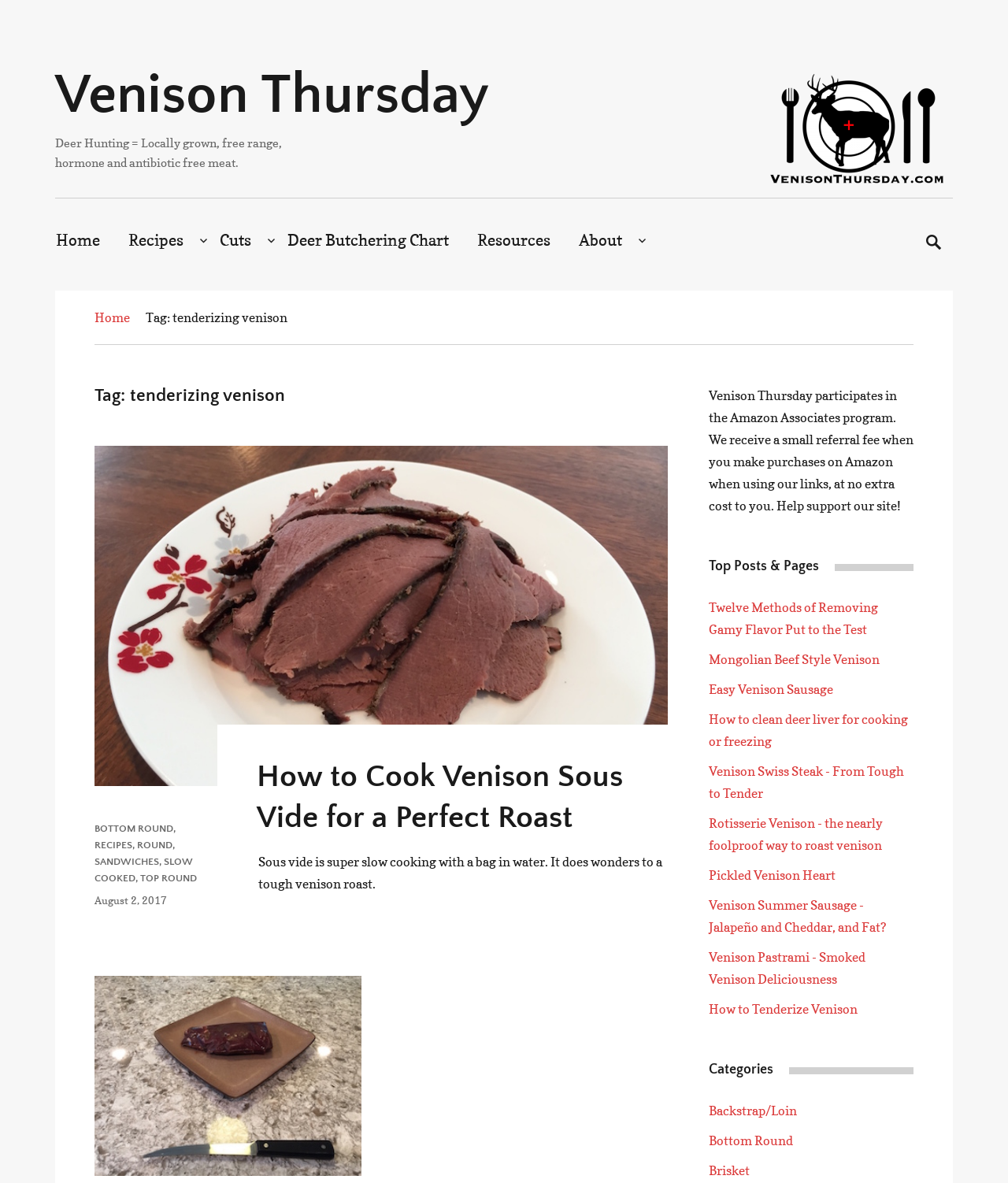Locate the primary heading on the webpage and return its text.

Tag: tenderizing venison